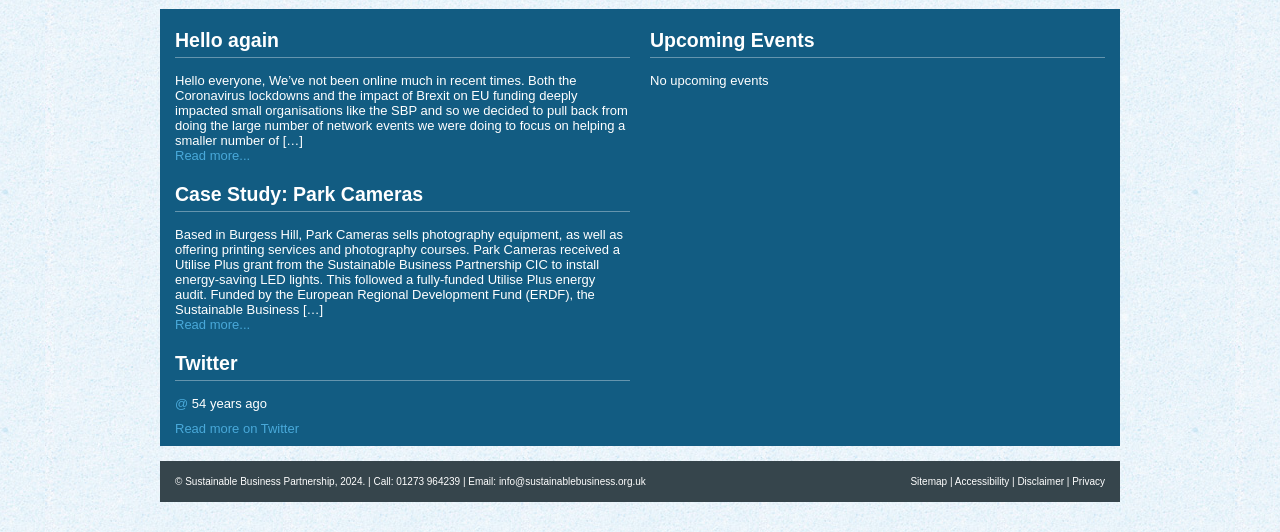What is the purpose of the Utilise Plus grant?
From the screenshot, supply a one-word or short-phrase answer.

Energy-saving projects